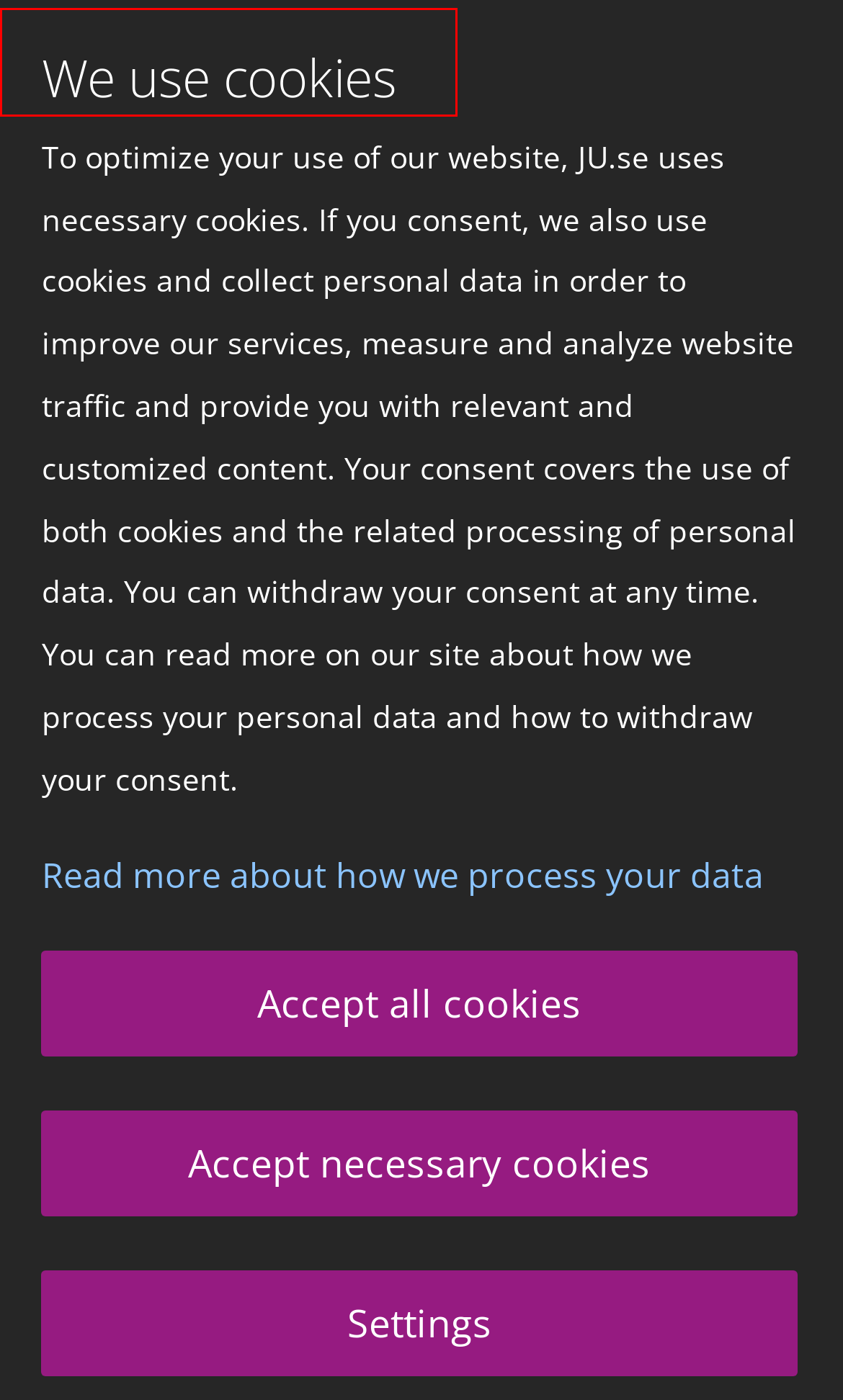Observe the screenshot of a webpage with a red bounding box highlighting an element. Choose the webpage description that accurately reflects the new page after the element within the bounding box is clicked. Here are the candidates:
A. Jönköping University
B. Student - Jönköping University
C. JU researchers on the war in Ukraine - Research - Jönköping University
D. Service Center - Service - Jönköping University
E. Doctoral Programmes - Jönköping University
F. Log in - Jönköping University
G. IT Helpdesk - Jönköping University
H. Publications - Research - Jönköping University

A